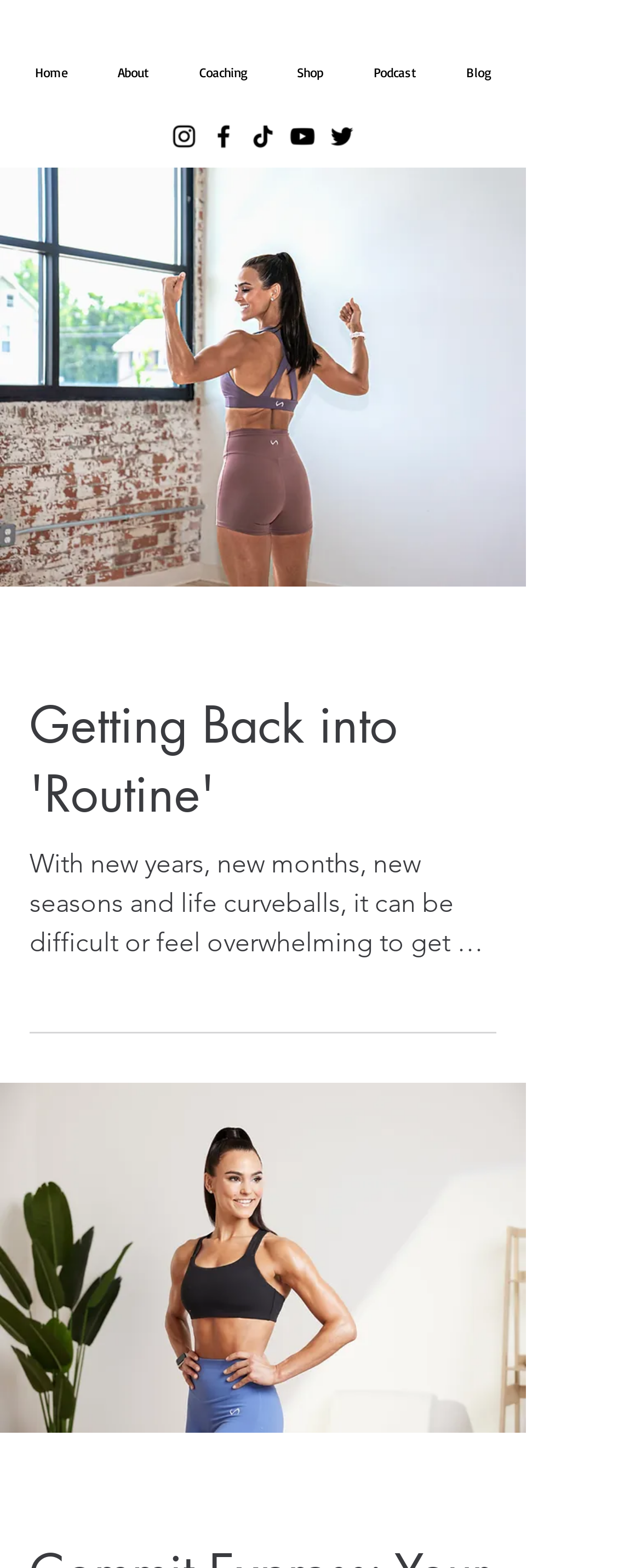Respond to the question below with a single word or phrase:
What is the topic of the main article?

Getting back into routine